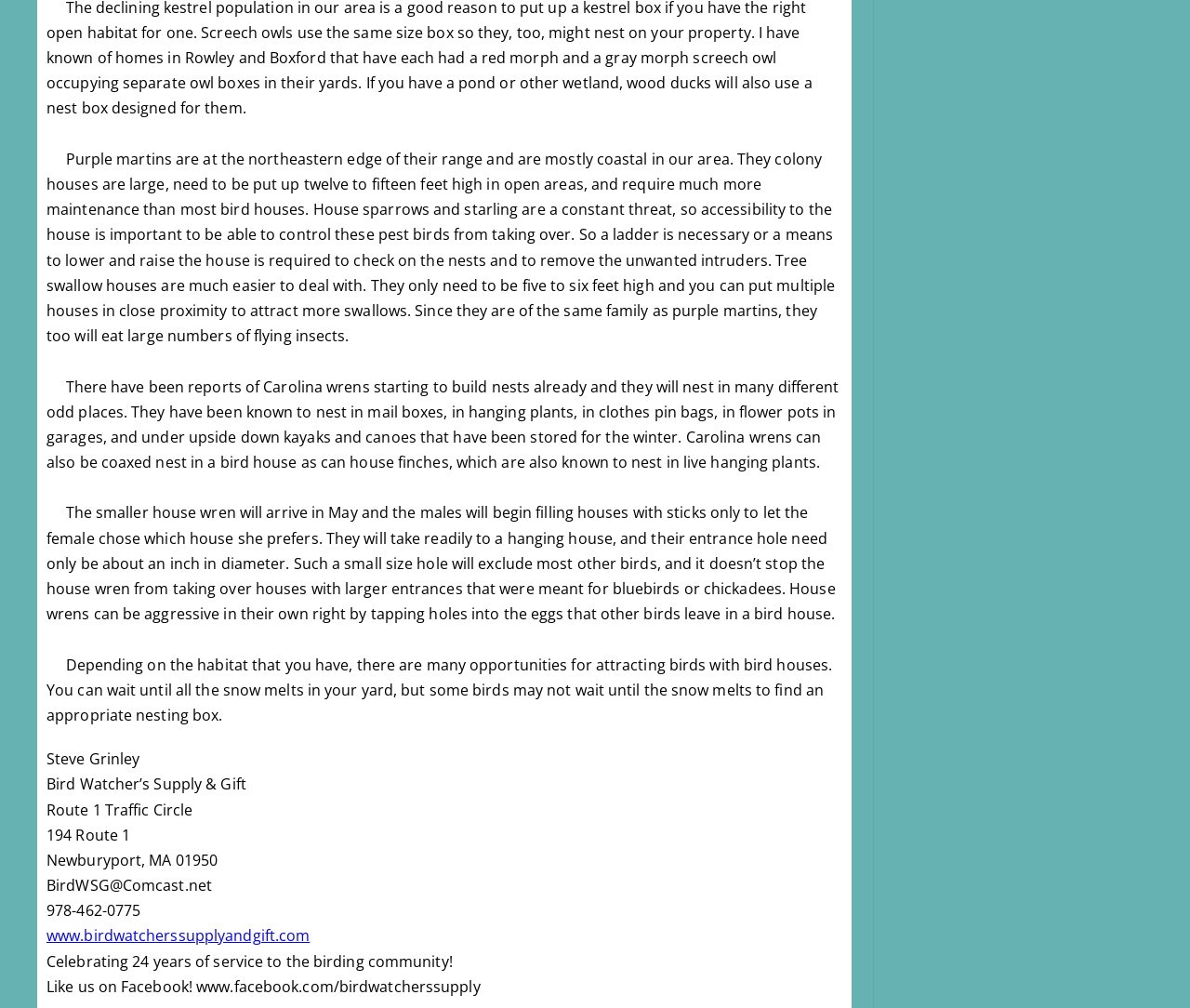How can you contact the store? Based on the image, give a response in one word or a short phrase.

Email or phone